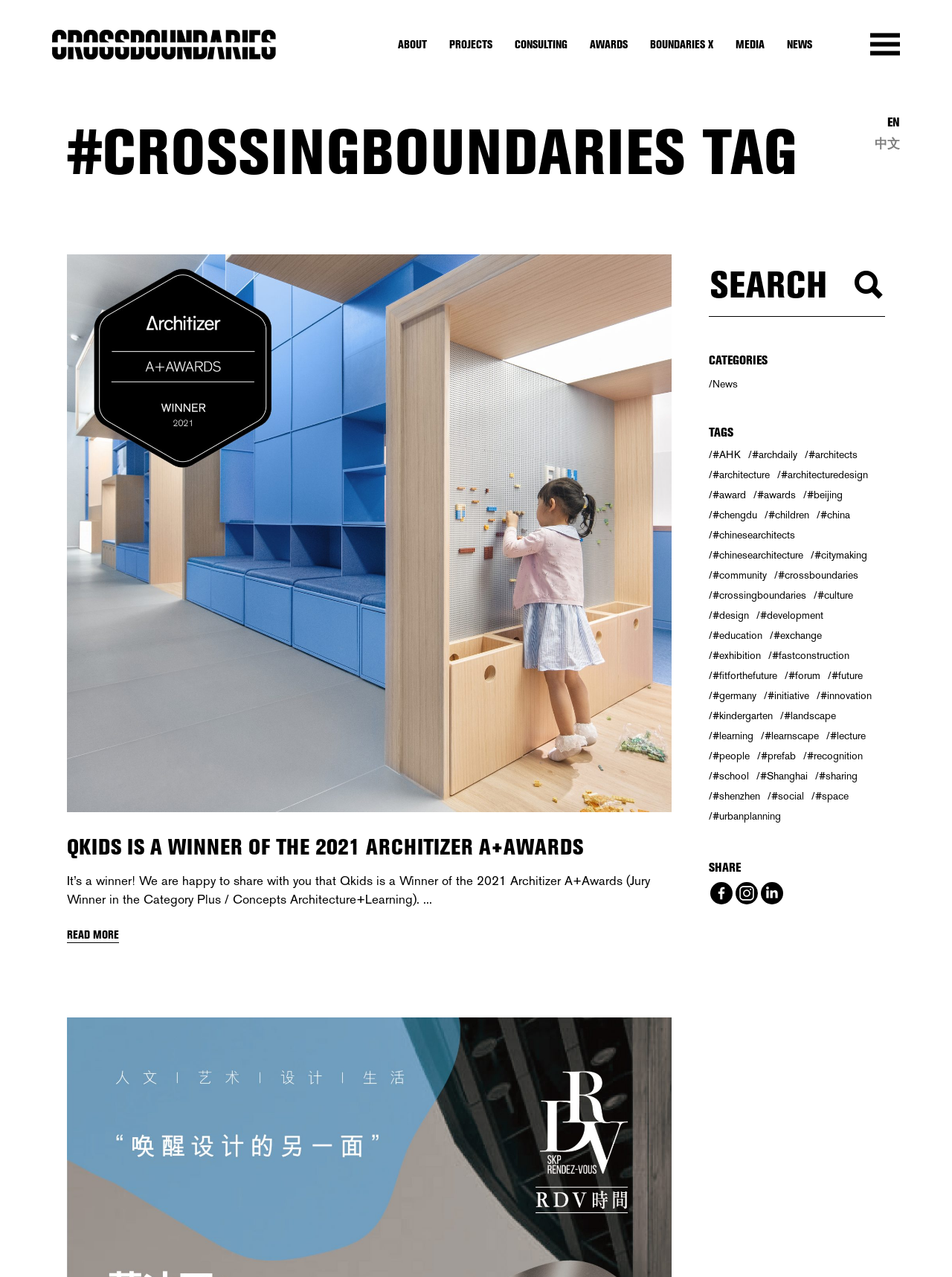Locate the bounding box coordinates of the clickable area to execute the instruction: "Click the ABOUT link". Provide the coordinates as four float numbers between 0 and 1, represented as [left, top, right, bottom].

[0.406, 0.028, 0.46, 0.042]